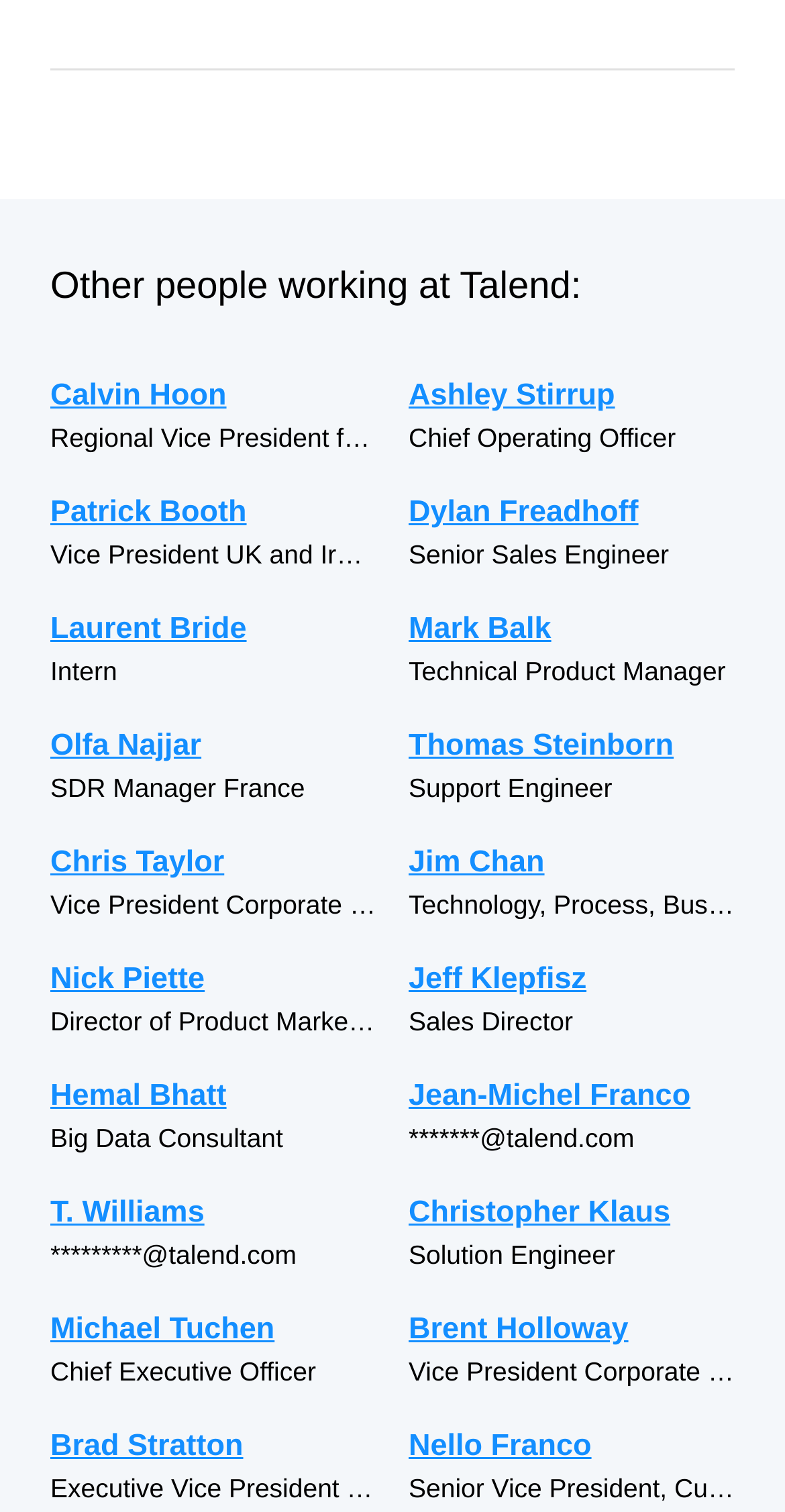Please determine the bounding box coordinates of the section I need to click to accomplish this instruction: "Click on Big Asia".

None